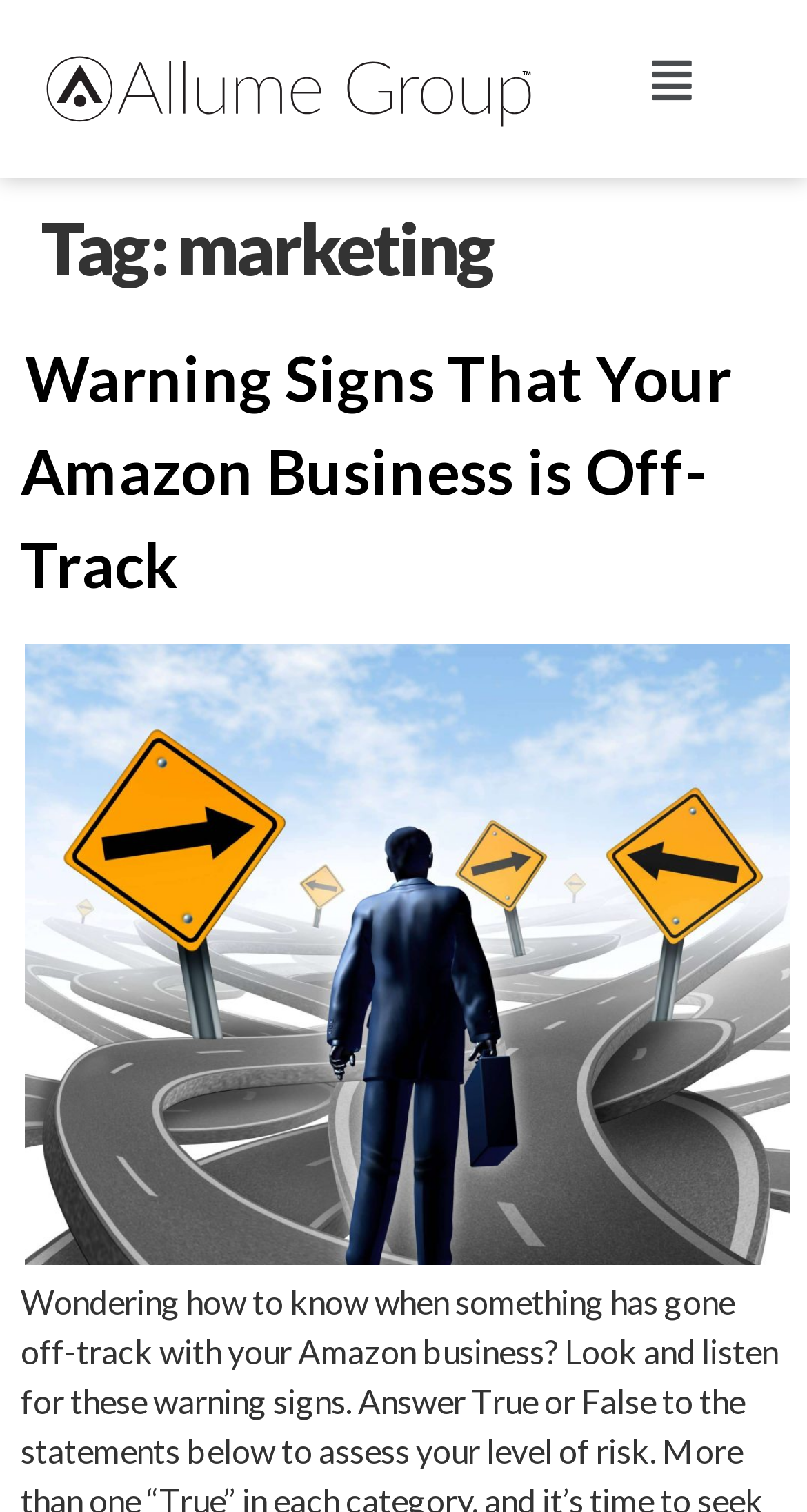What is the purpose of the button at the top right corner?
Use the information from the image to give a detailed answer to the question.

The purpose of the button at the top right corner is to open a menu, as indicated by the button's text 'Menu' and its position at the top right corner of the webpage.